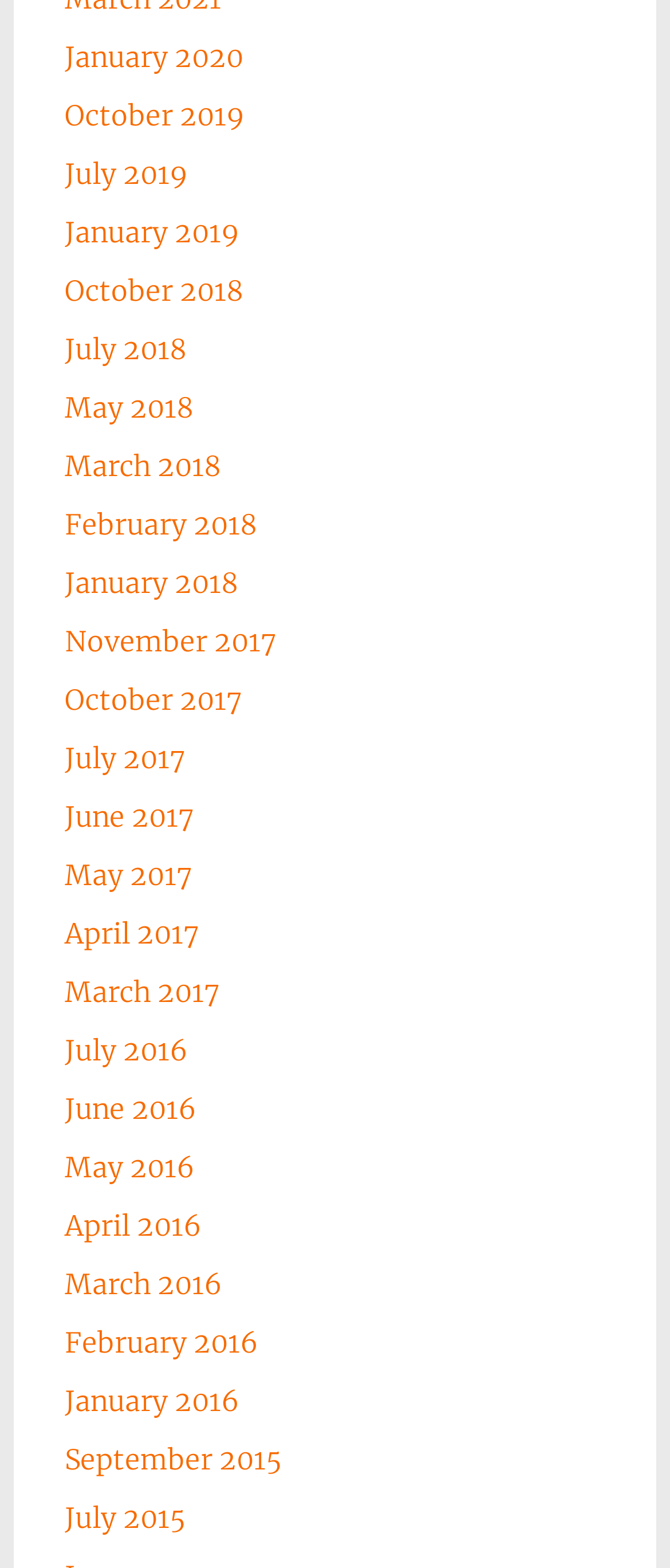What is the earliest month available on this webpage?
Answer briefly with a single word or phrase based on the image.

January 2015